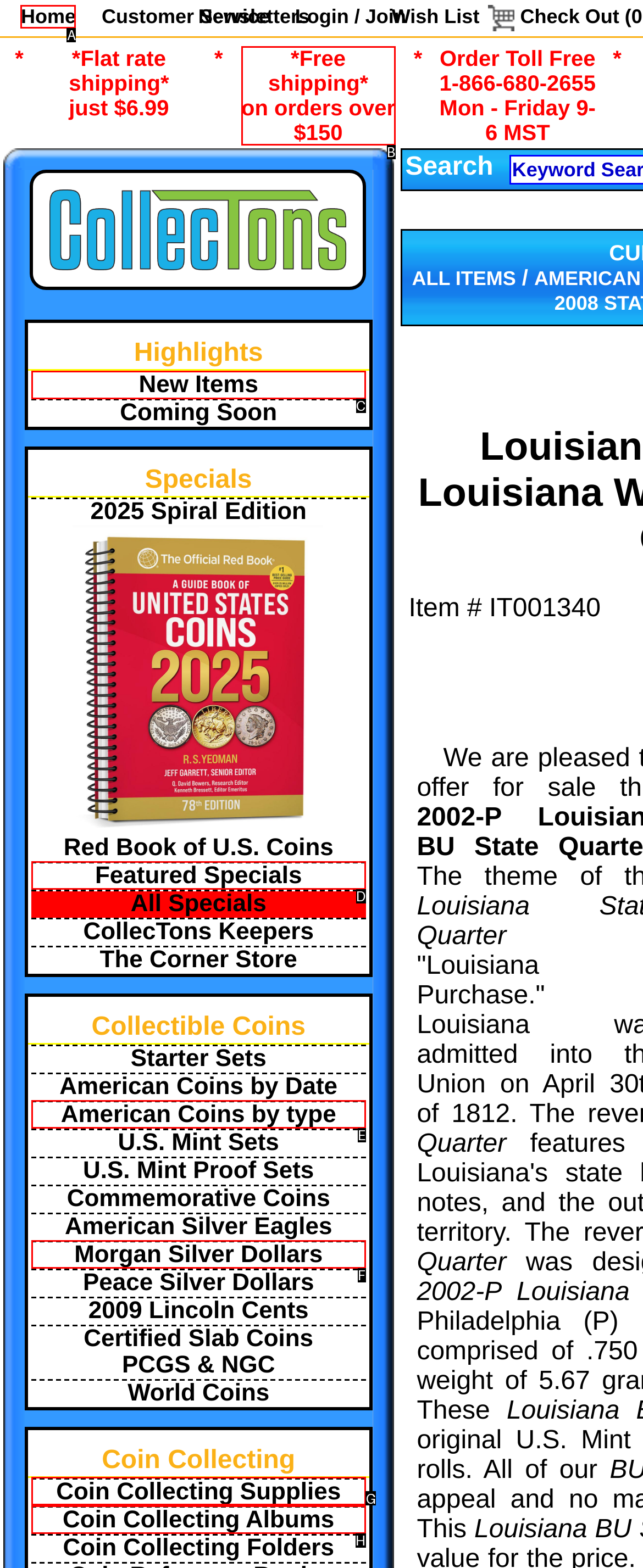Tell me which one HTML element I should click to complete the following task: Learn about Coin Collecting Supplies Answer with the option's letter from the given choices directly.

G